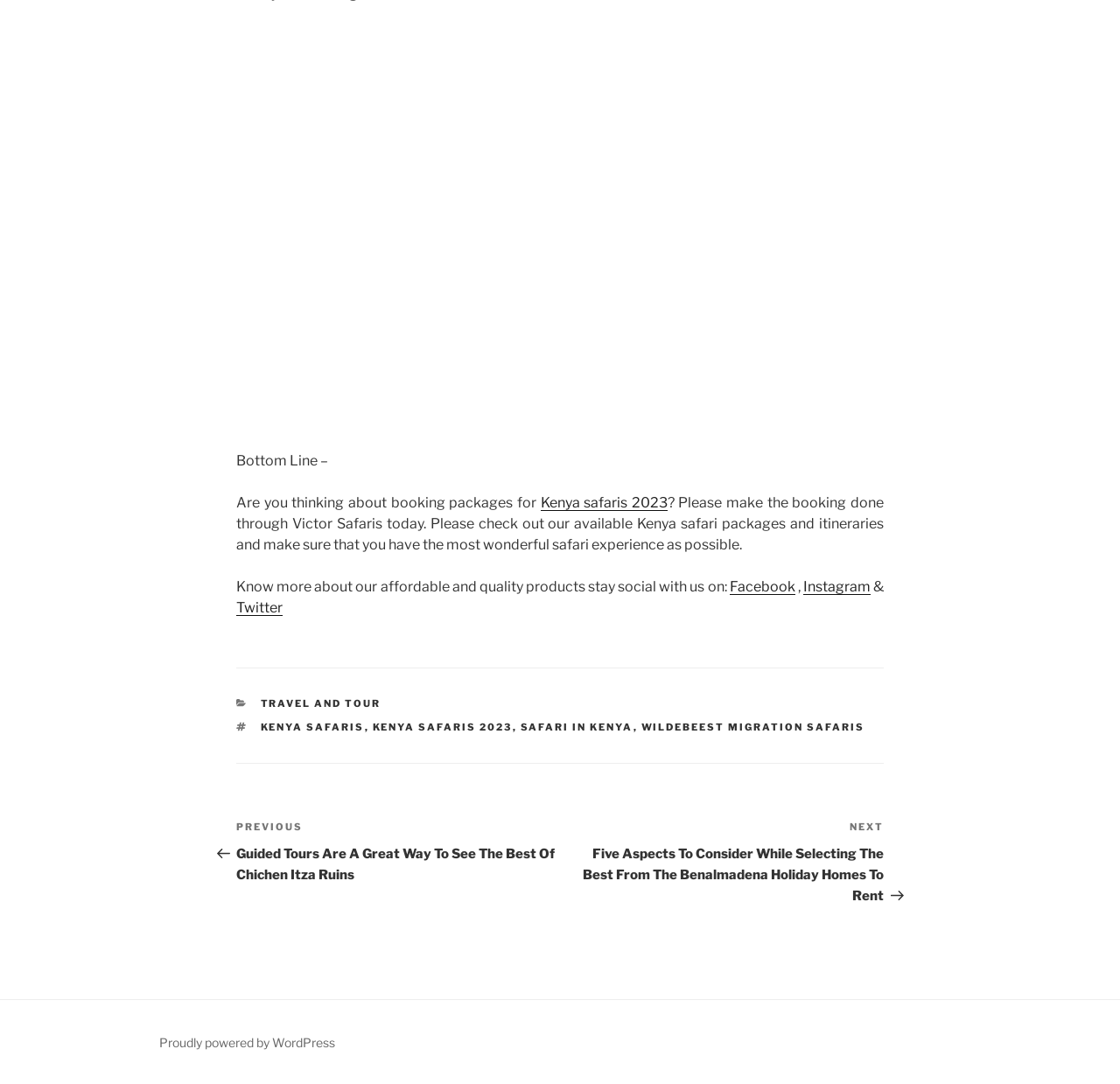Locate the bounding box coordinates of the element that should be clicked to fulfill the instruction: "click the 'Administración' link".

None